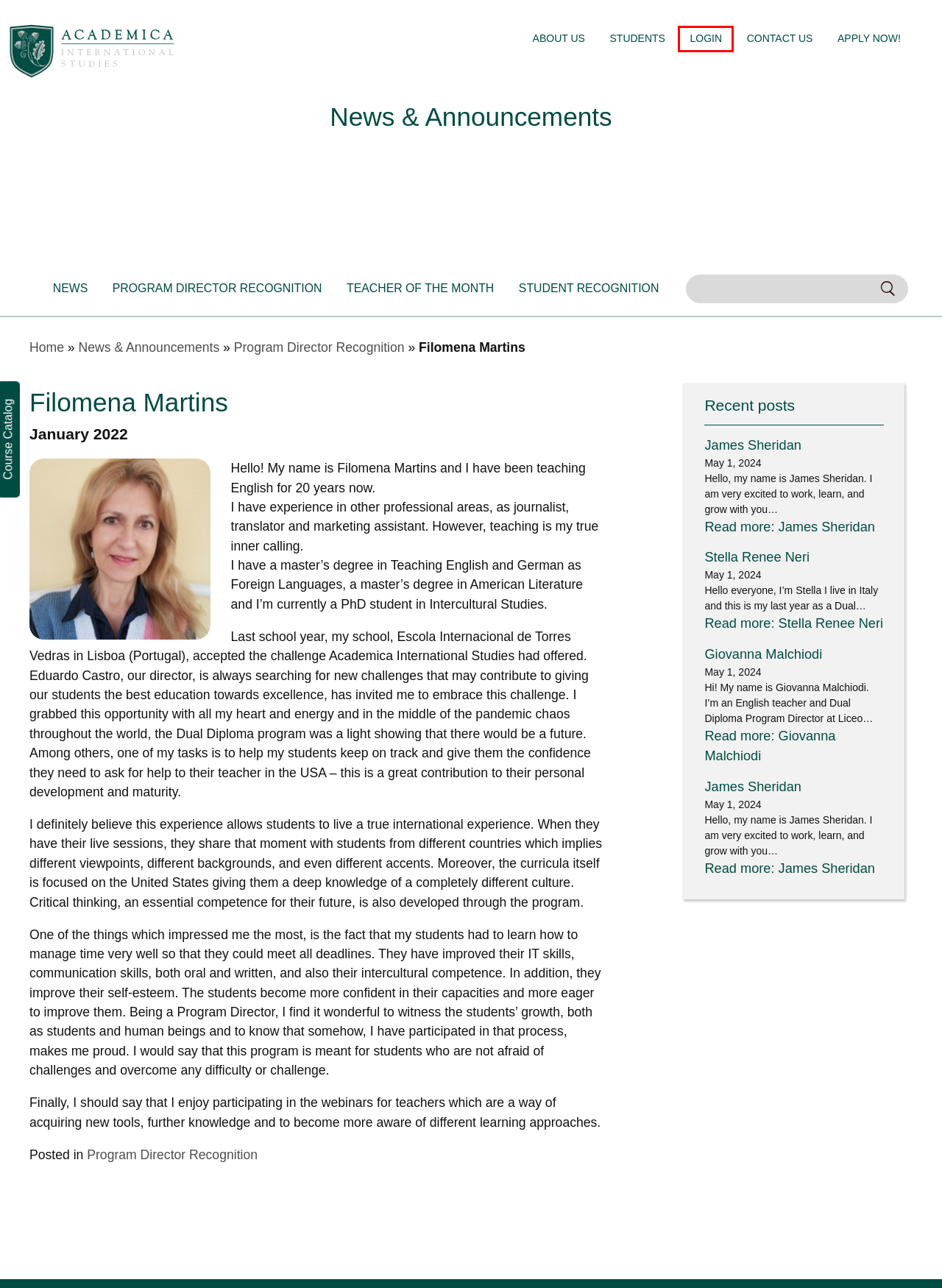Examine the screenshot of a webpage with a red rectangle bounding box. Select the most accurate webpage description that matches the new webpage after clicking the element within the bounding box. Here are the candidates:
A. Student/Staff Login | Colēgia
B. INTERPOL | The International Criminal Police Organization
C. News & Announcements - AIS
D. Apply Now! - AIS
E. Stella Renee Neri - AIS
F. Program Director Recognition Archives - AIS
G. James Sheridan - AIS
H. Contact Us - AIS

A